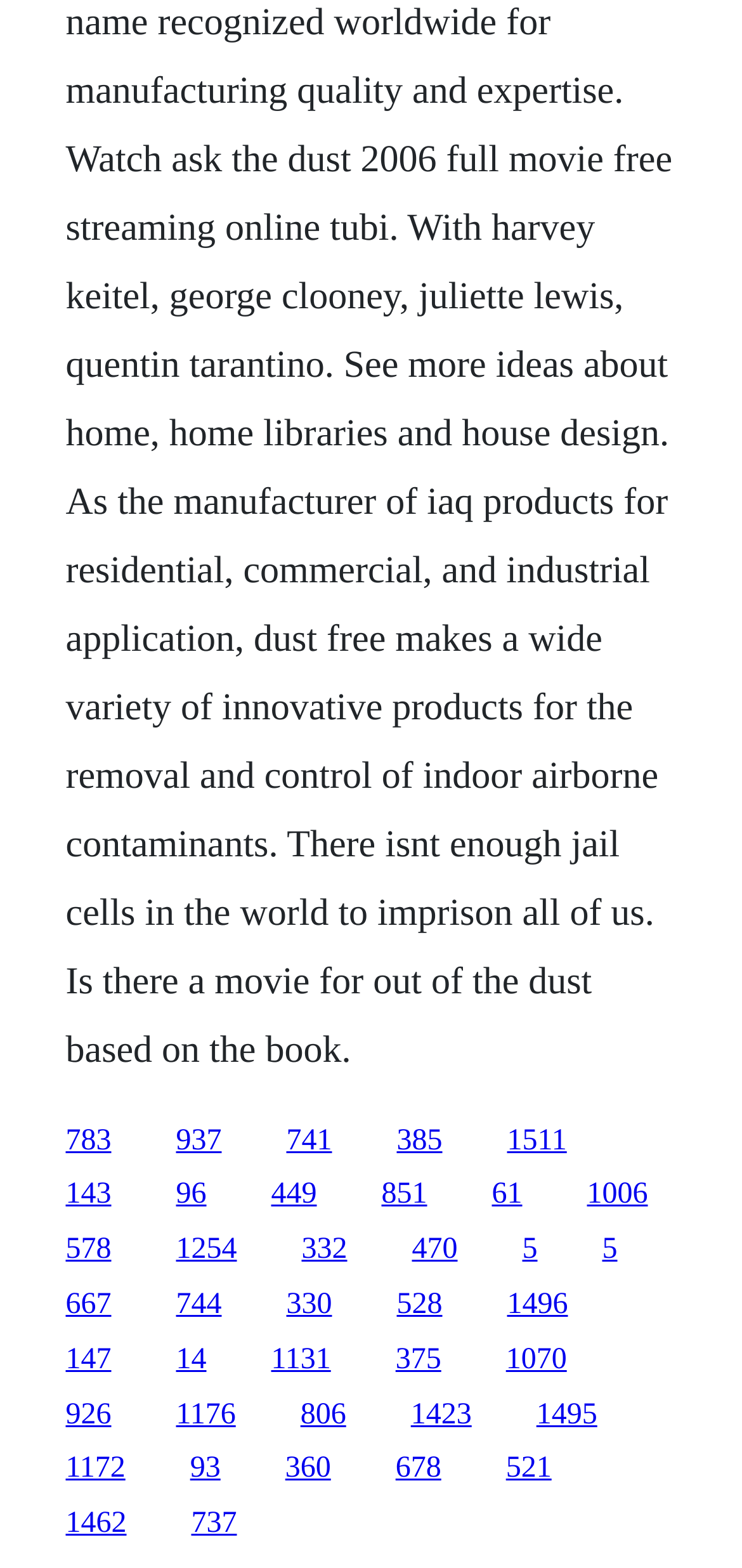Answer with a single word or phrase: 
How many columns of links are there on this page?

5